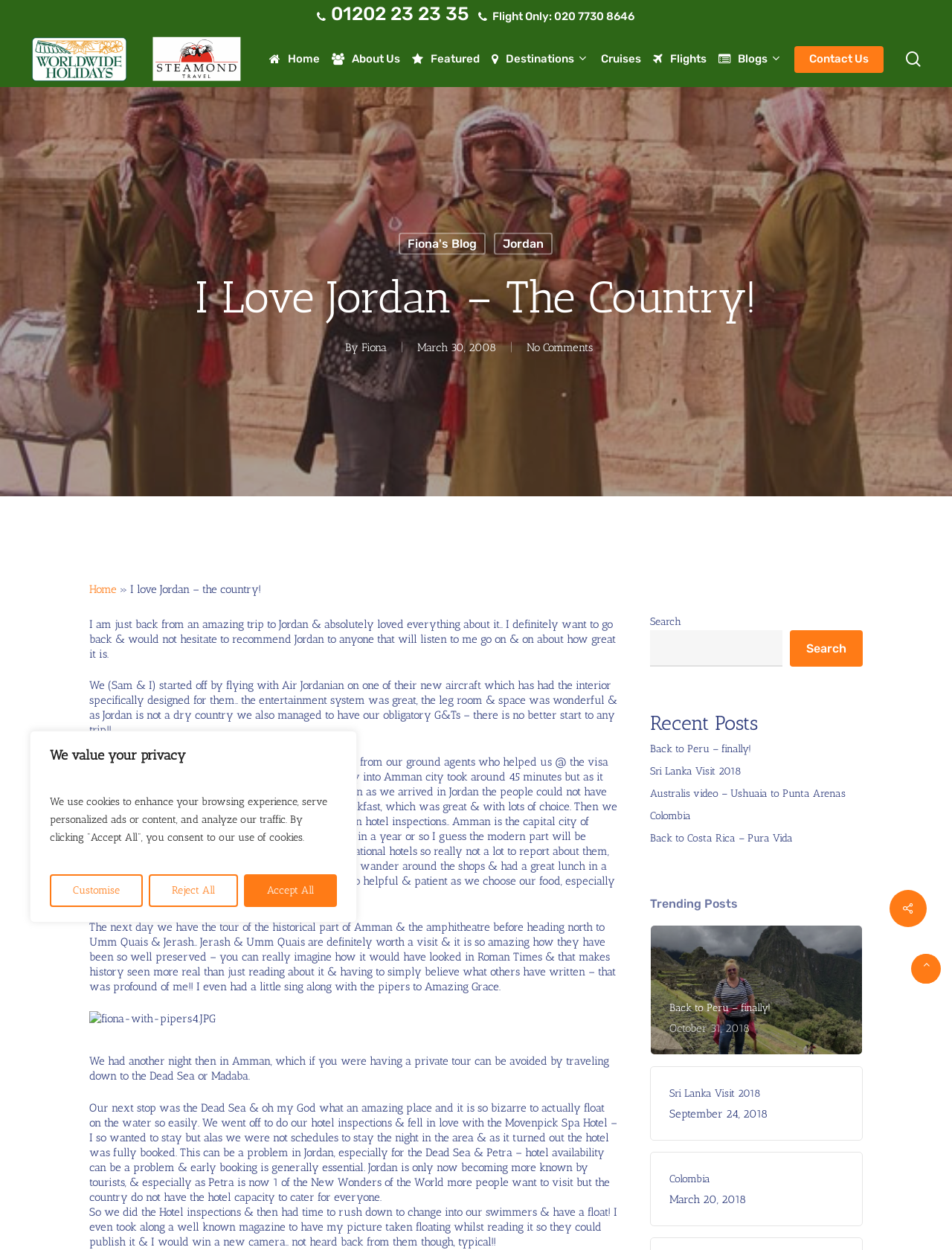Please answer the following question using a single word or phrase: 
What is the name of the travel company?

Steamond Travel